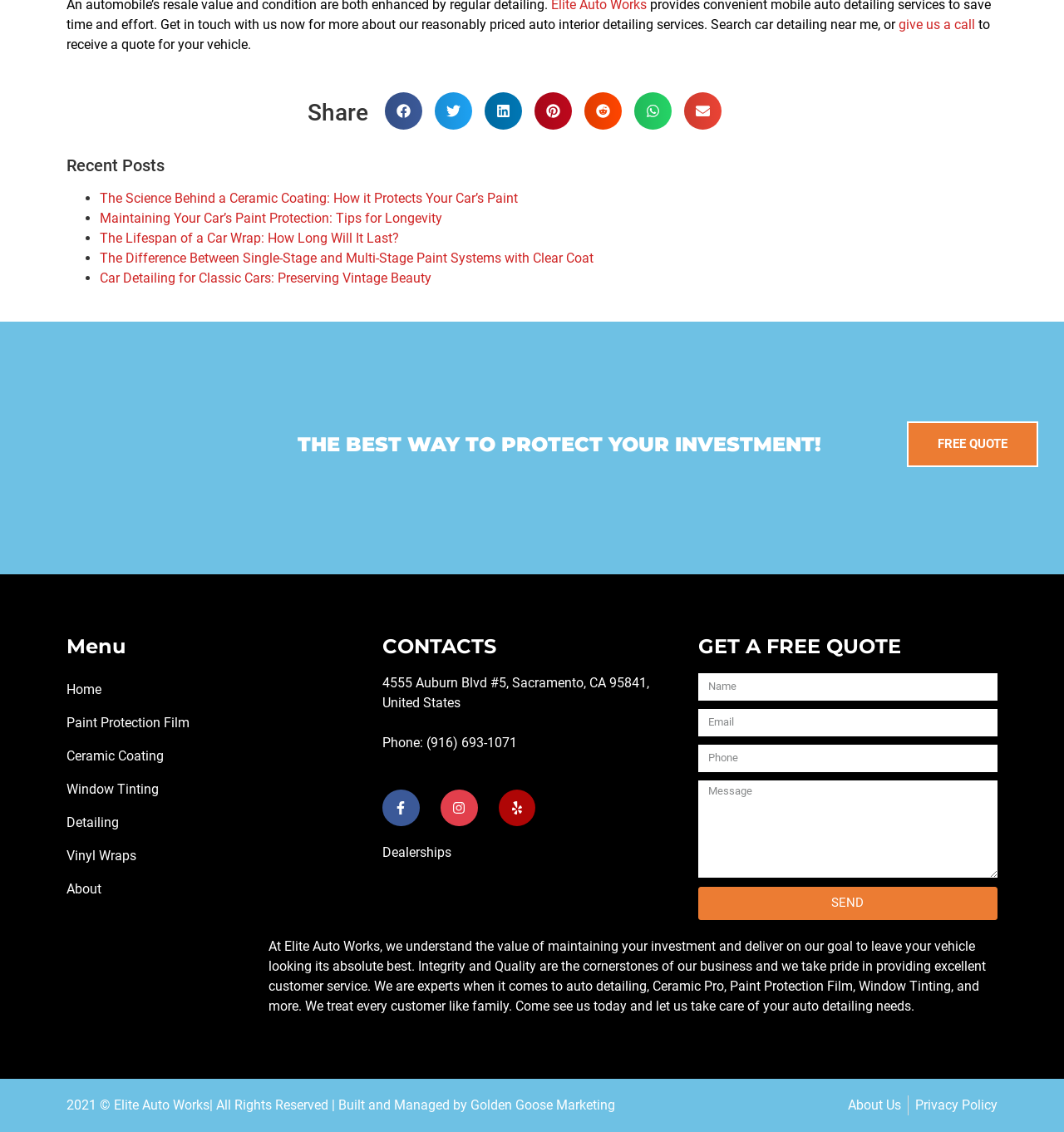Indicate the bounding box coordinates of the element that must be clicked to execute the instruction: "Click 'Share on facebook'". The coordinates should be given as four float numbers between 0 and 1, i.e., [left, top, right, bottom].

[0.362, 0.081, 0.397, 0.115]